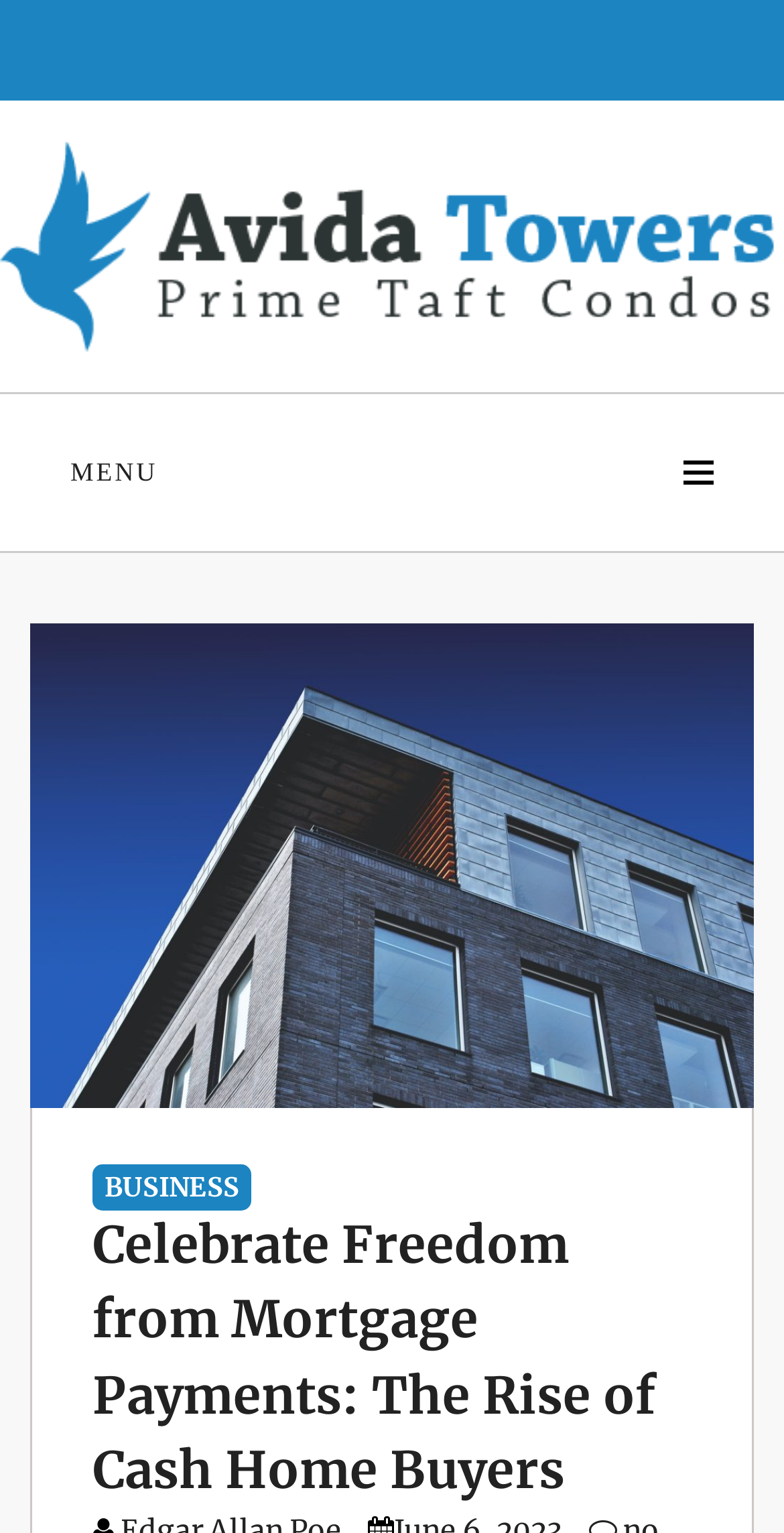Use a single word or phrase to answer this question: 
What is the purpose of the webpage?

Selling property